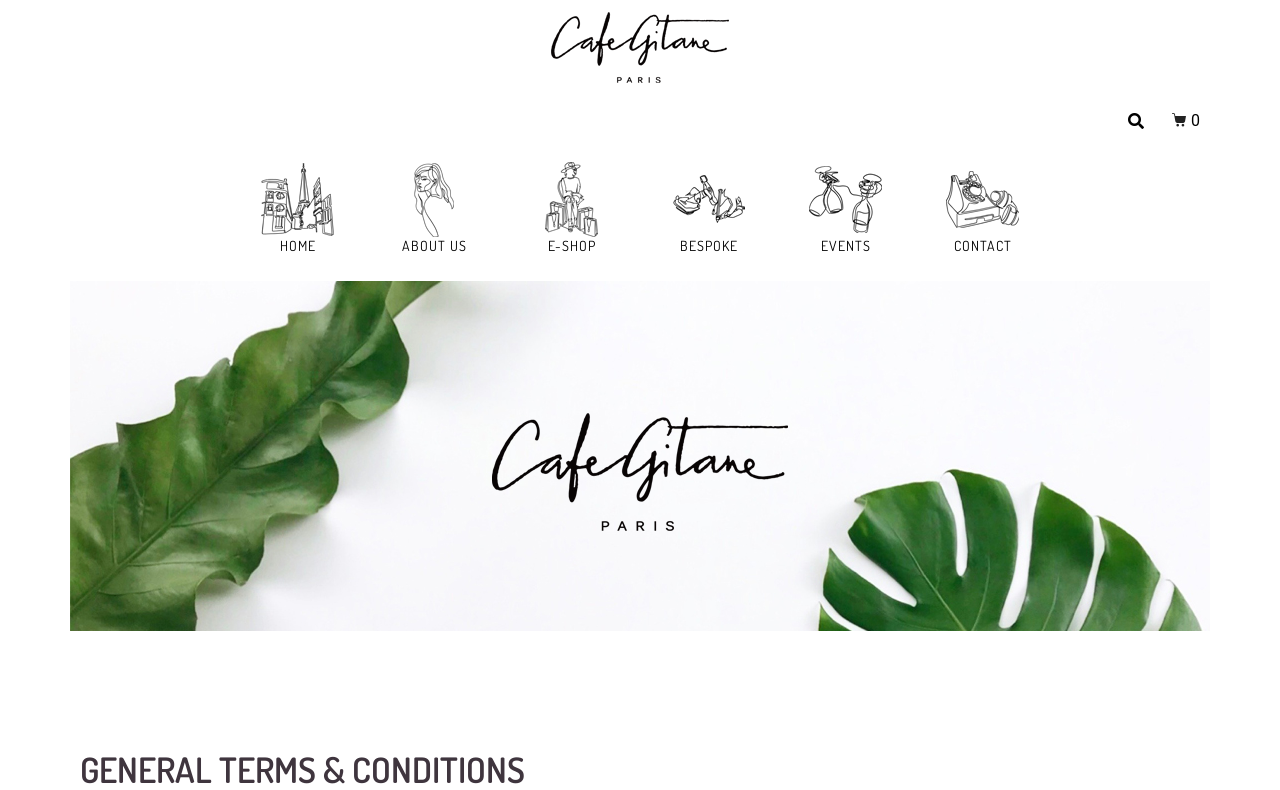Specify the bounding box coordinates of the element's region that should be clicked to achieve the following instruction: "check events". The bounding box coordinates consist of four float numbers between 0 and 1, in the format [left, top, right, bottom].

[0.627, 0.199, 0.694, 0.33]